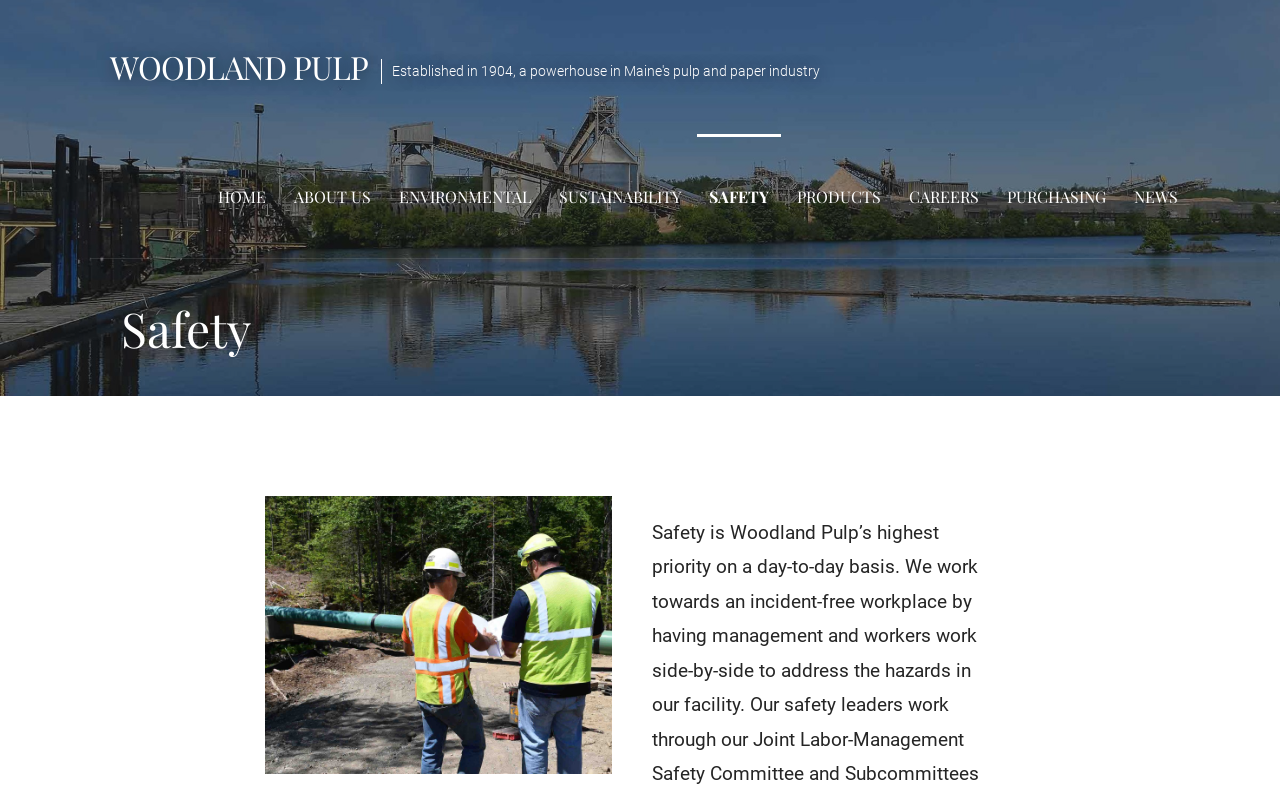Predict the bounding box coordinates of the area that should be clicked to accomplish the following instruction: "explore products". The bounding box coordinates should consist of four float numbers between 0 and 1, i.e., [left, top, right, bottom].

[0.613, 0.167, 0.698, 0.322]